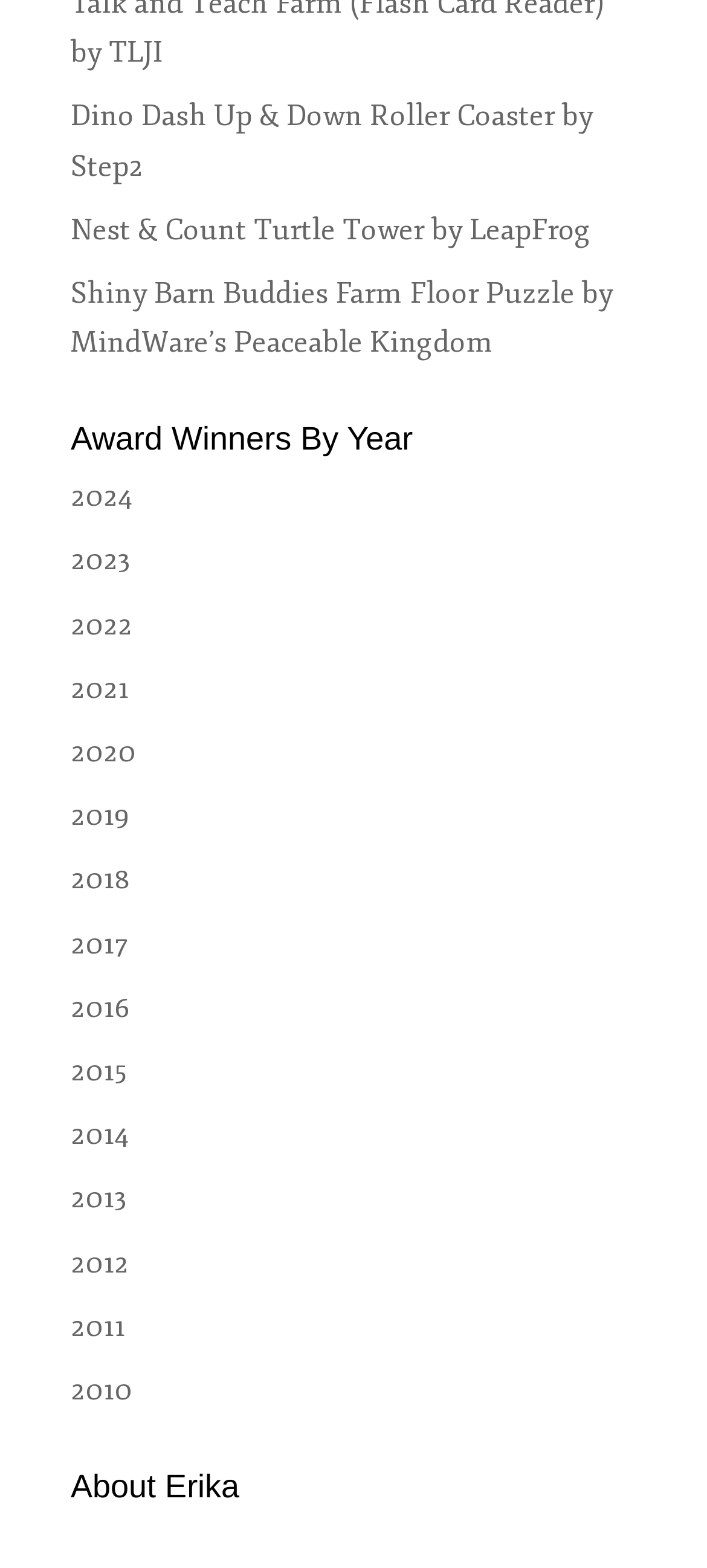What is the title of the section below the award winners list?
We need a detailed and exhaustive answer to the question. Please elaborate.

After the list of award winners by year, there is a heading element with the text 'About Erika', which suggests that it is the title of the section below the award winners list.